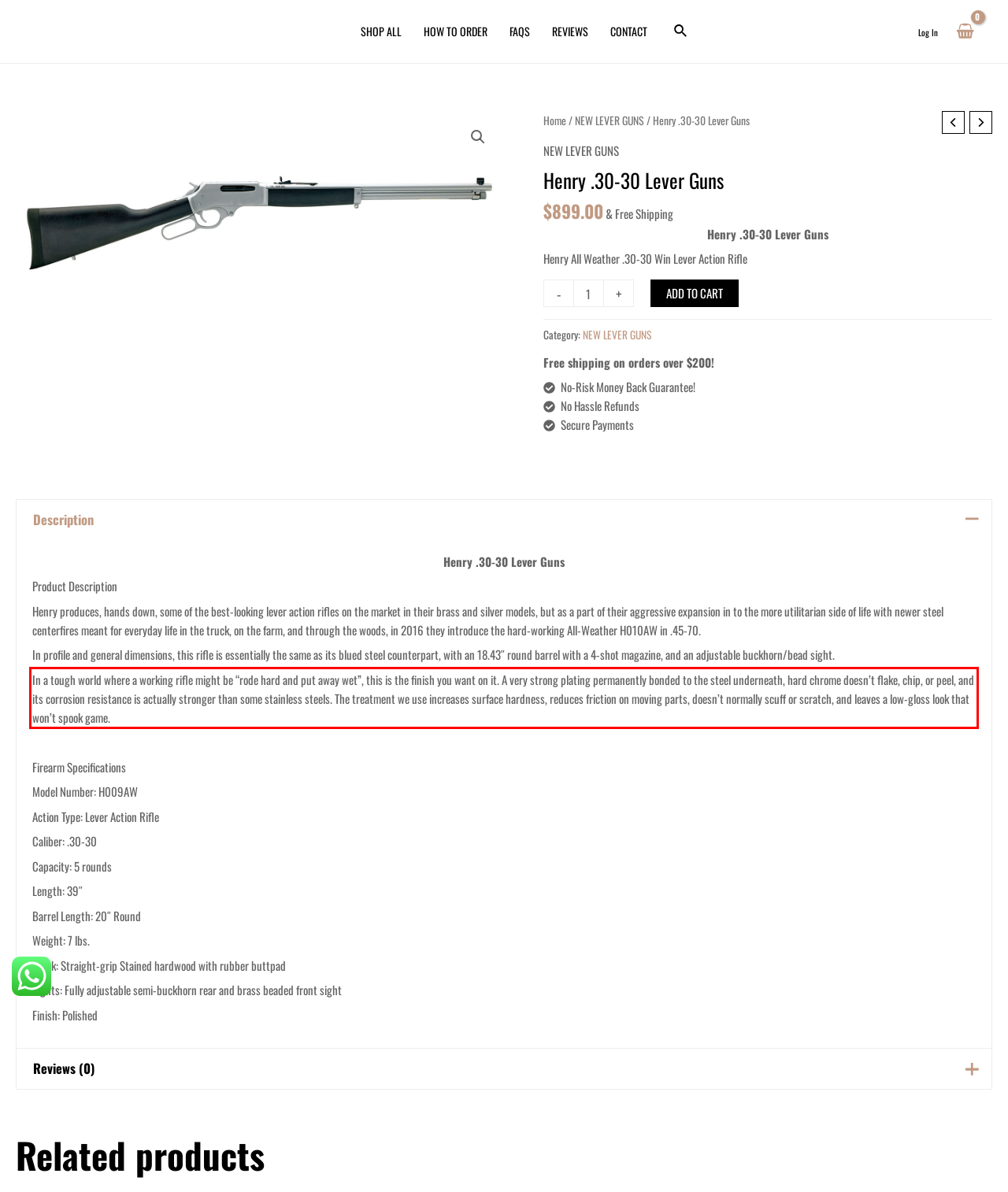The screenshot provided shows a webpage with a red bounding box. Apply OCR to the text within this red bounding box and provide the extracted content.

In a tough world where a working rifle might be “rode hard and put away wet”, this is the finish you want on it. A very strong plating permanently bonded to the steel underneath, hard chrome doesn’t flake, chip, or peel, and its corrosion resistance is actually stronger than some stainless steels. The treatment we use increases surface hardness, reduces friction on moving parts, doesn’t normally scuff or scratch, and leaves a low-gloss look that won’t spook game.